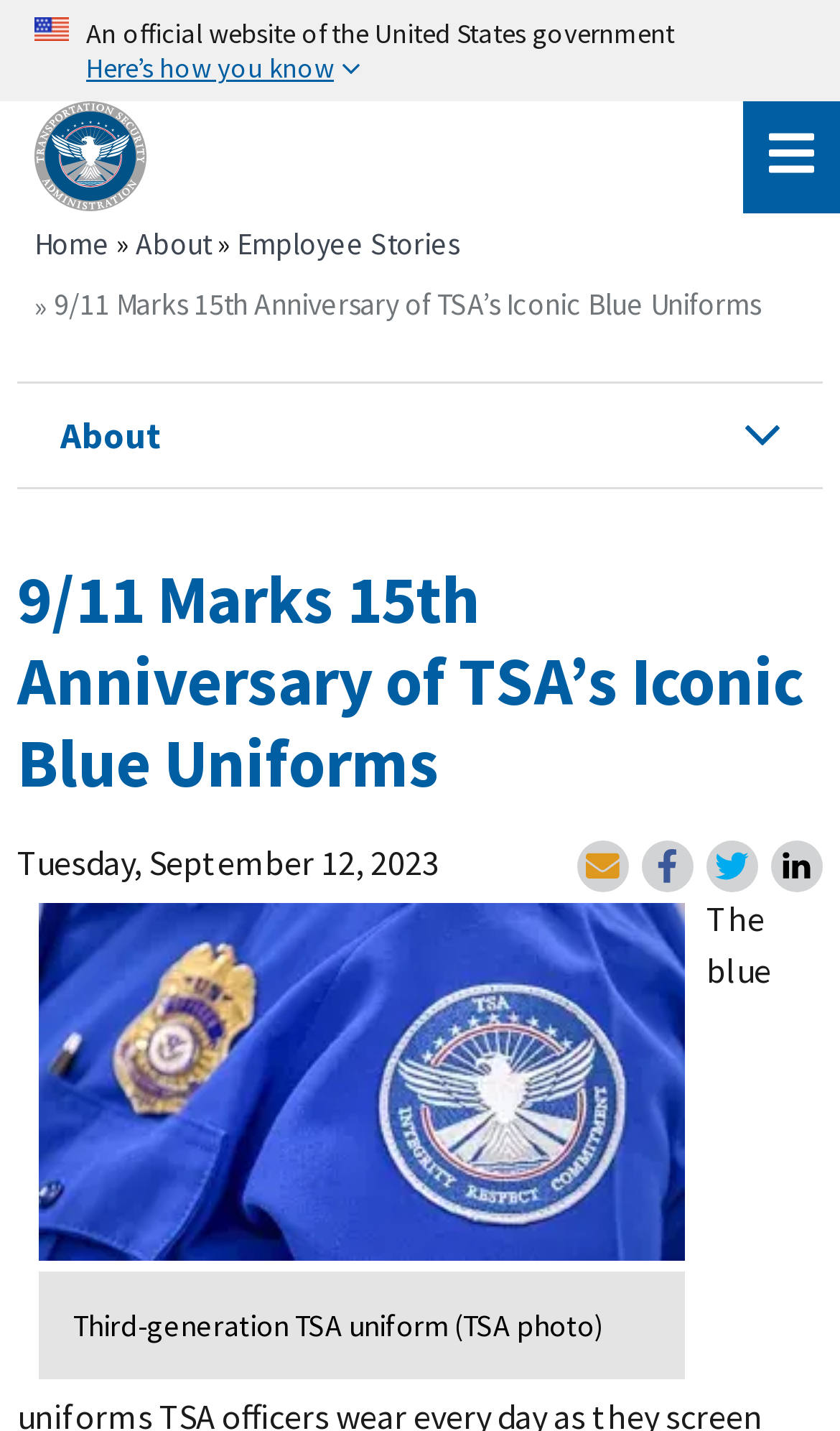What is the organization's seal displayed on the webpage?
Offer a detailed and exhaustive answer to the question.

I found the answer by looking at the image description of the element with the bounding box coordinates [0.041, 0.07, 0.173, 0.148], which is an image of the seal.